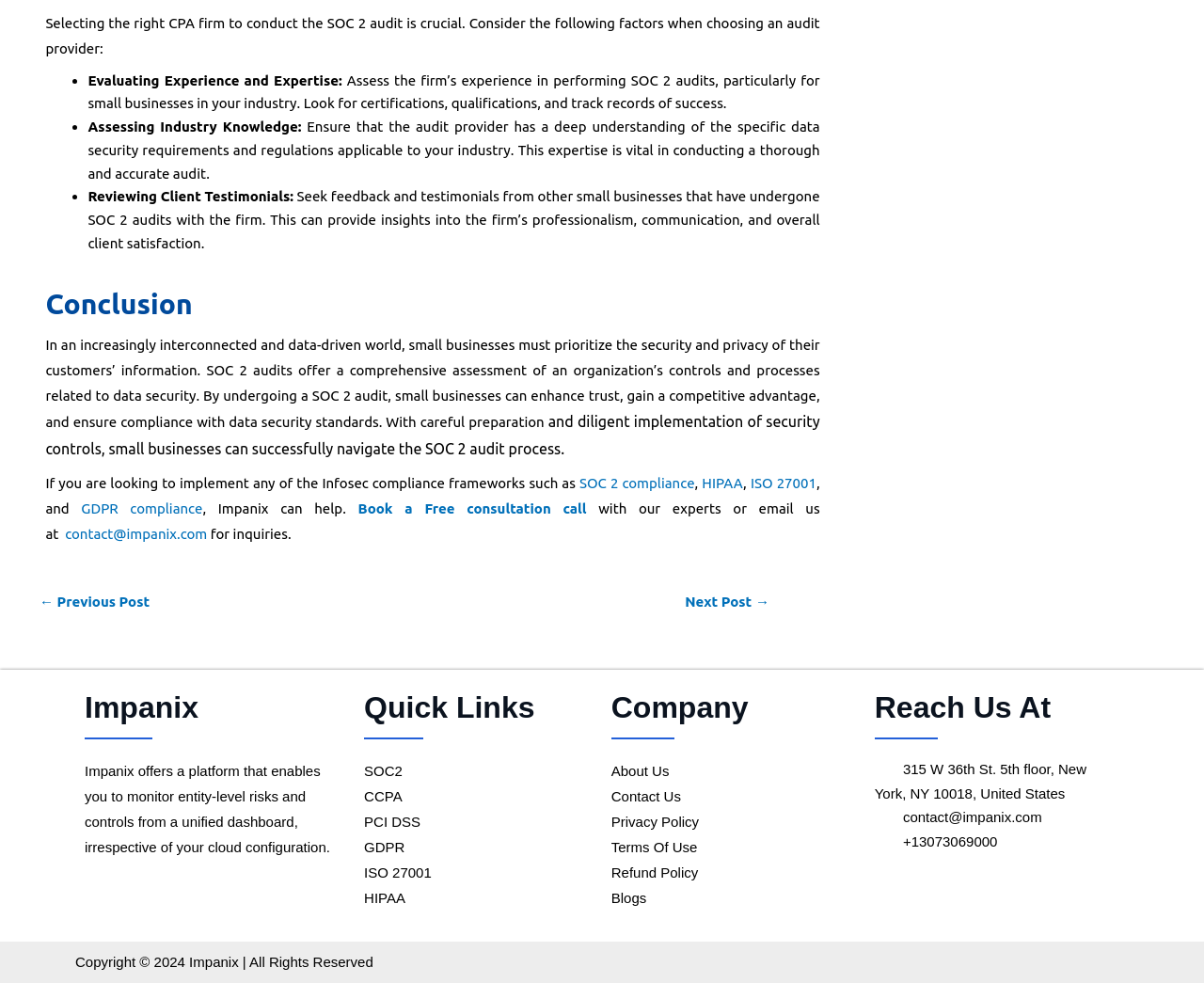Identify the bounding box coordinates of the clickable region required to complete the instruction: "Click on the 'Book a Free consultation call' link". The coordinates should be given as four float numbers within the range of 0 and 1, i.e., [left, top, right, bottom].

[0.297, 0.509, 0.487, 0.525]